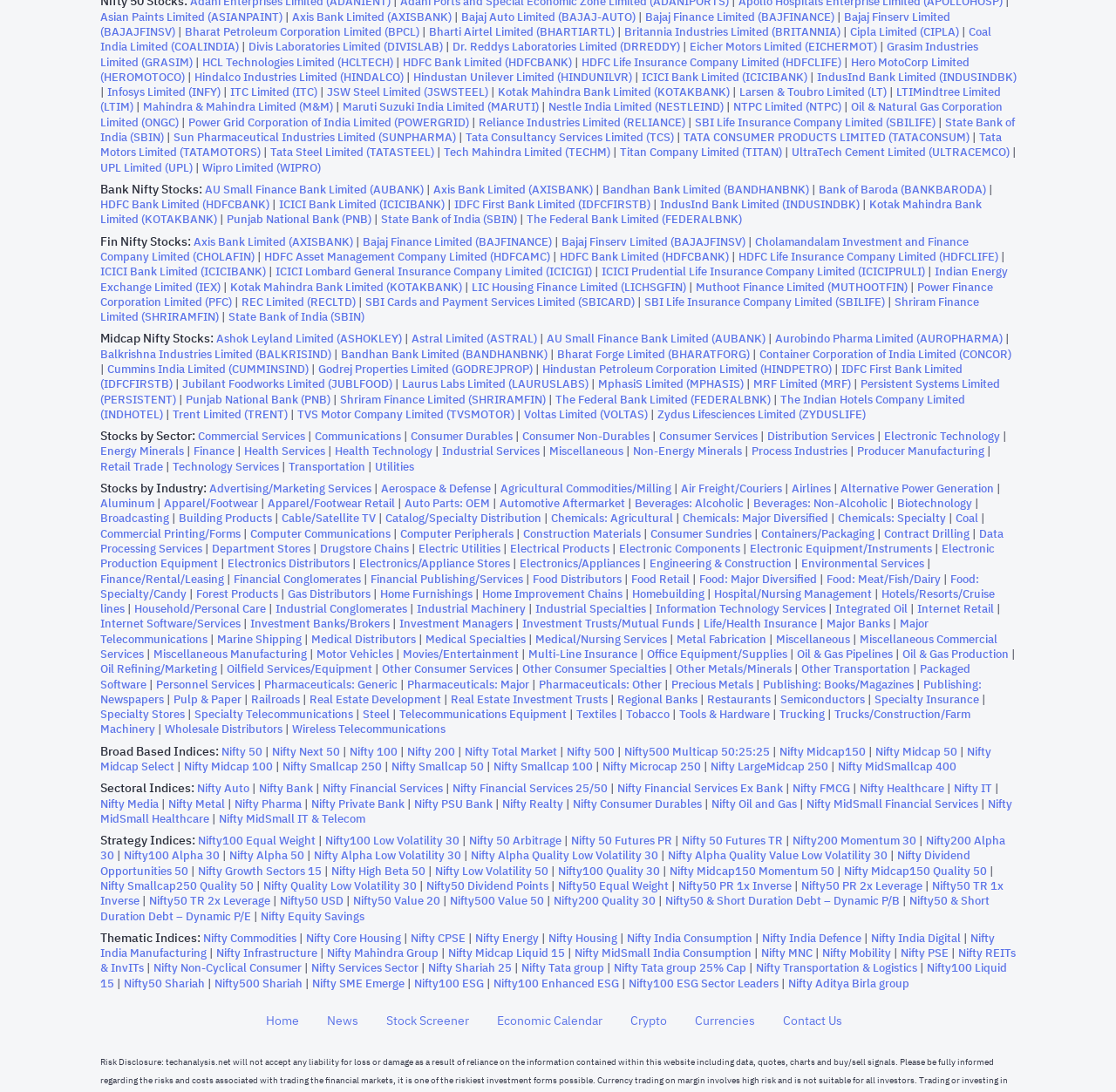Determine the bounding box coordinates of the clickable element to achieve the following action: 'Open Axis Bank Limited'. Provide the coordinates as four float values between 0 and 1, formatted as [left, top, right, bottom].

[0.388, 0.167, 0.531, 0.179]